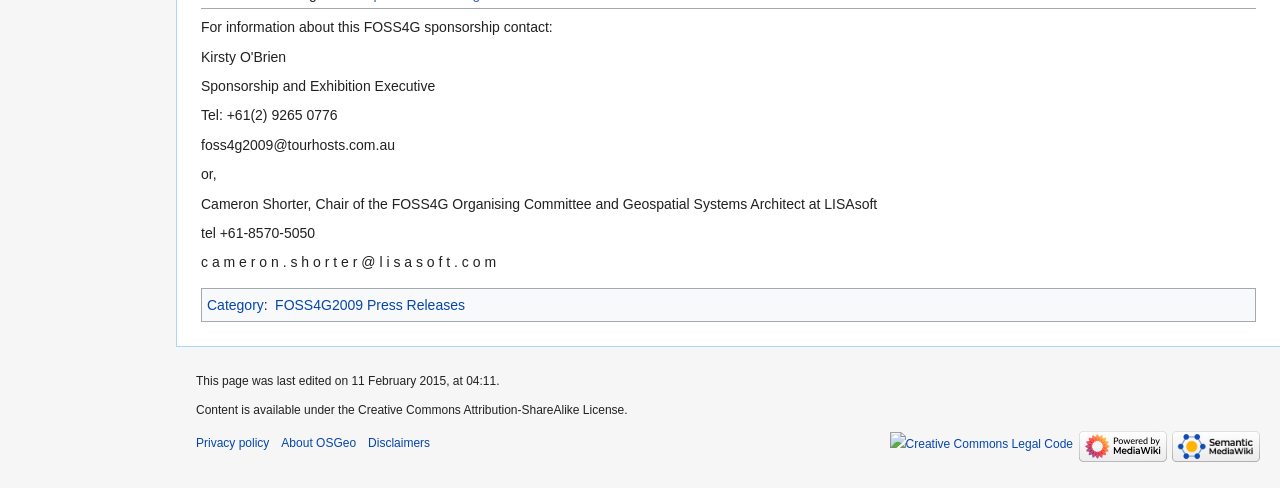Based on the element description Category, identify the bounding box of the UI element in the given webpage screenshot. The coordinates should be in the format (top-left x, top-left y, bottom-right x, bottom-right y) and must be between 0 and 1.

[0.162, 0.608, 0.206, 0.641]